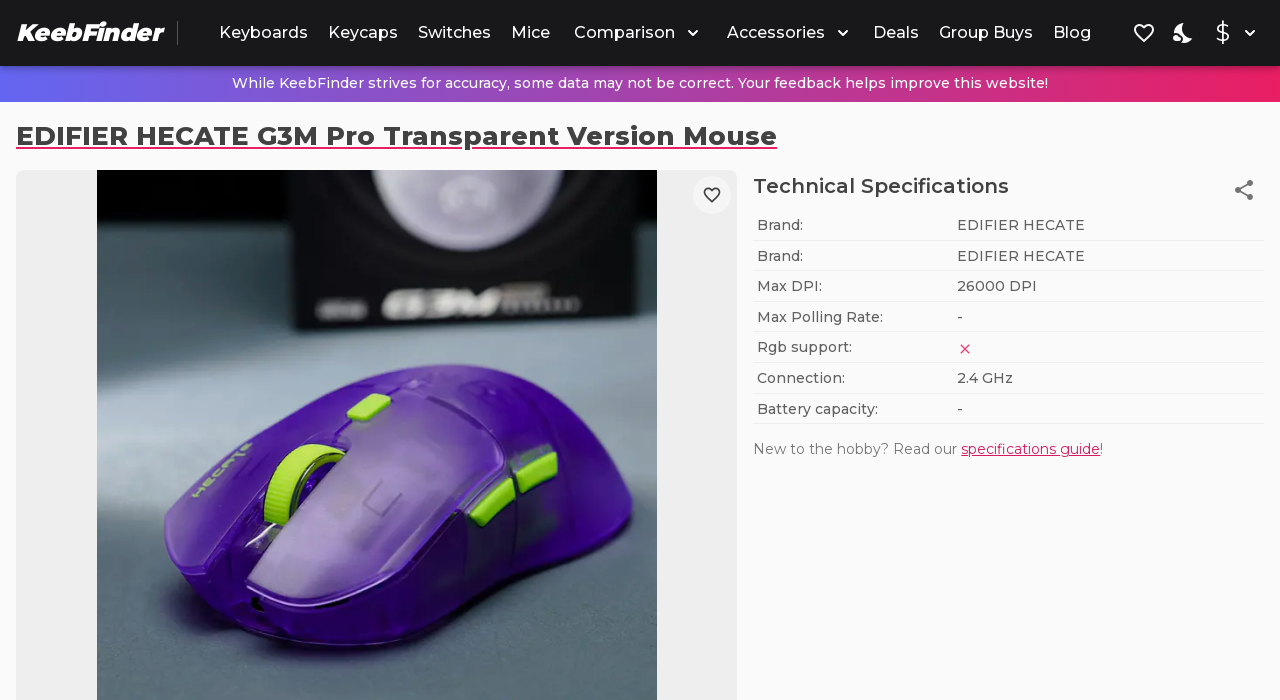What is the purpose of the 'Comparison' button?
Answer the question with as much detail as you can, using the image as a reference.

I inferred the answer by looking at the context of the button, which is placed next to links to other categories of products, suggesting that it allows users to compare the current mouse with others.